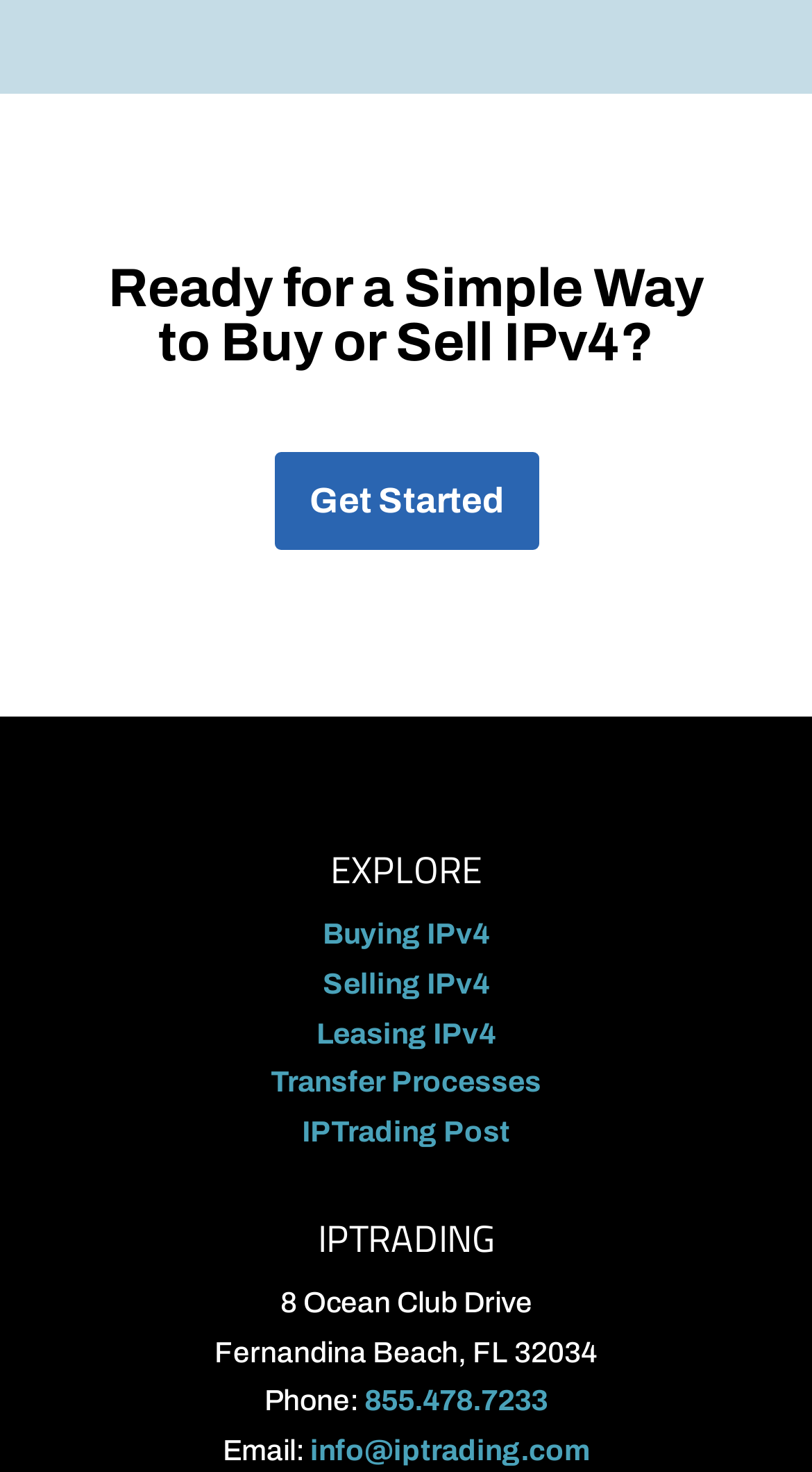Consider the image and give a detailed and elaborate answer to the question: 
What is the company name associated with this website?

The heading 'IPTRADING' and the contact information provided, such as the address and phone number, suggest that the company name associated with this website is IPTRADING.